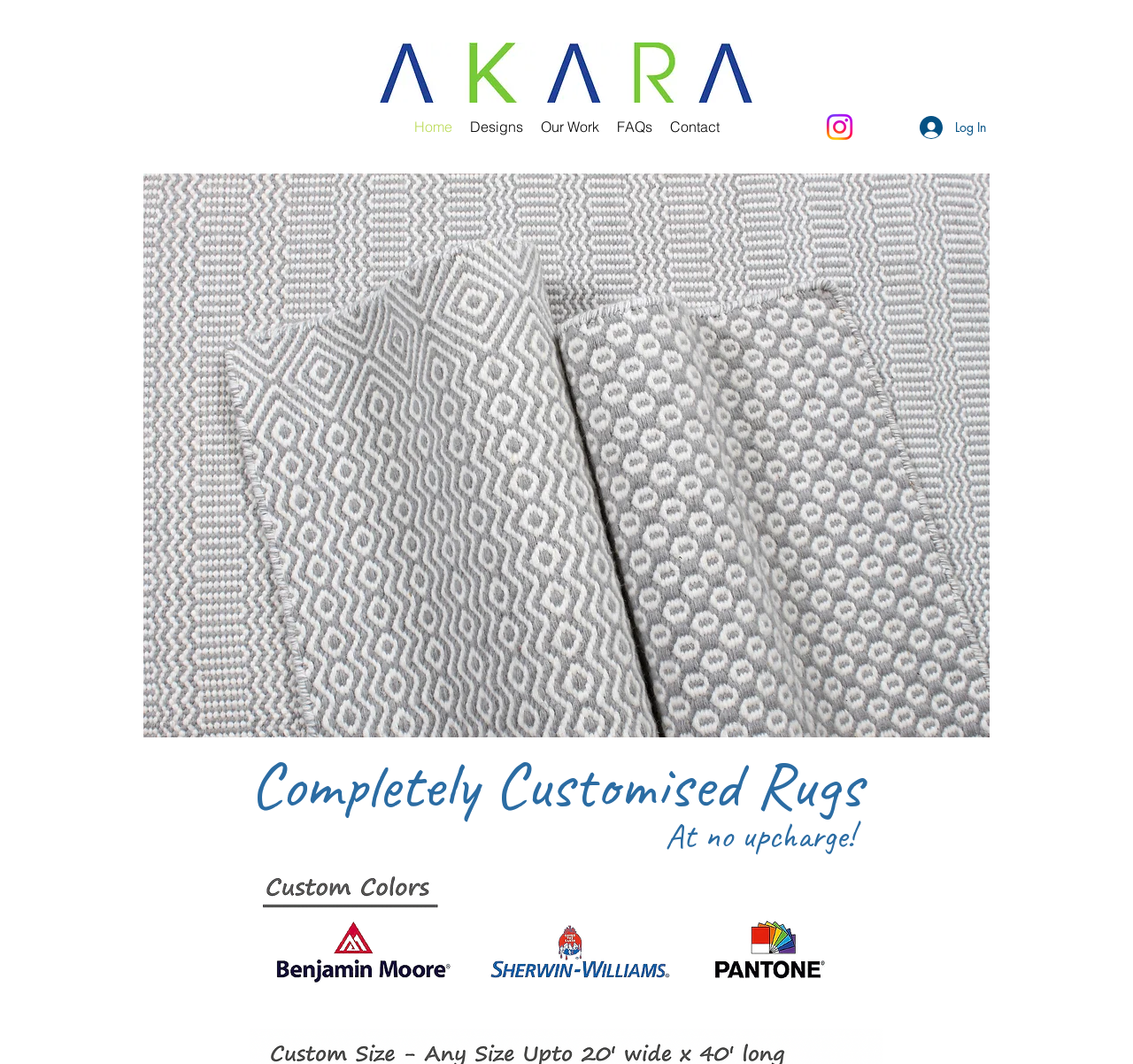Using the image as a reference, answer the following question in as much detail as possible:
How many items are in the slide show gallery?

The text '2/10' indicates that the current item is the second out of a total of 10 items in the slide show gallery.